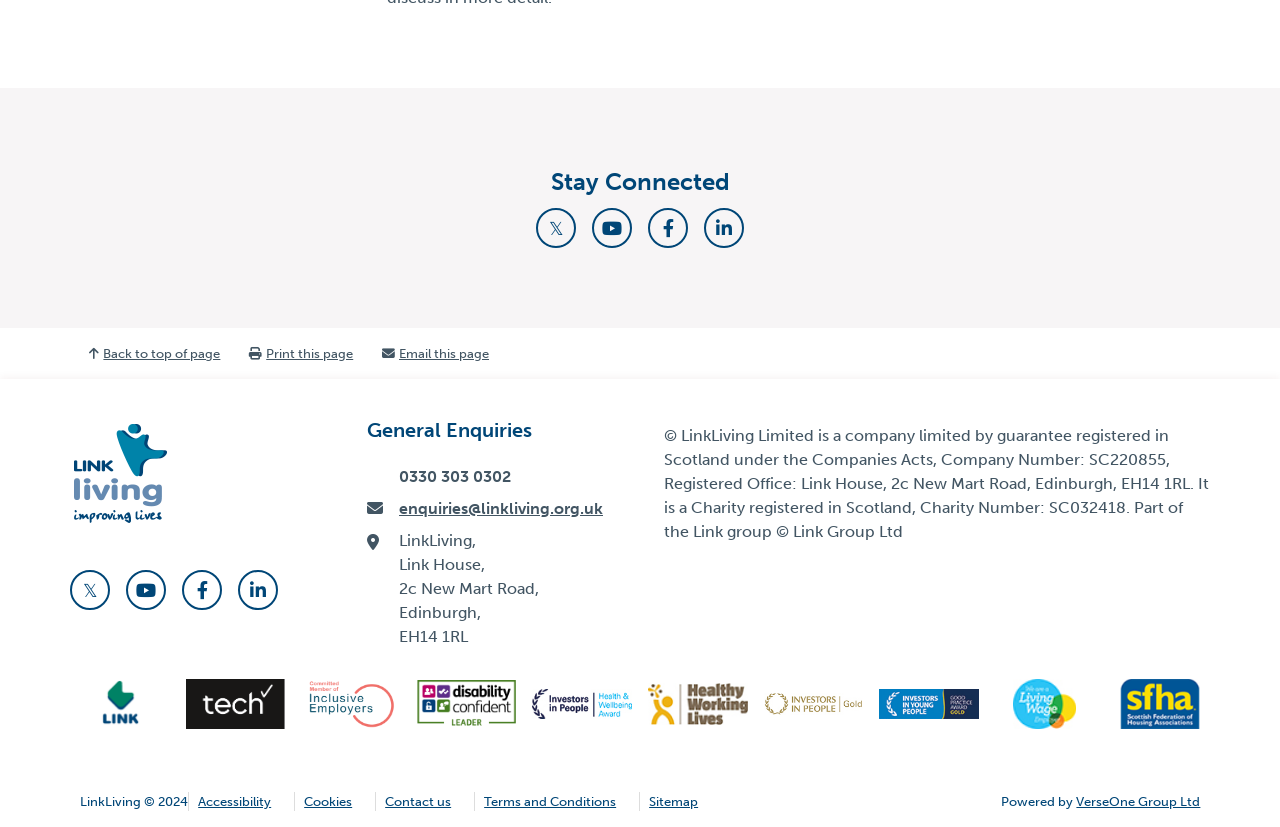Identify the bounding box coordinates of the area you need to click to perform the following instruction: "Go to Facebook page".

[0.506, 0.251, 0.538, 0.3]